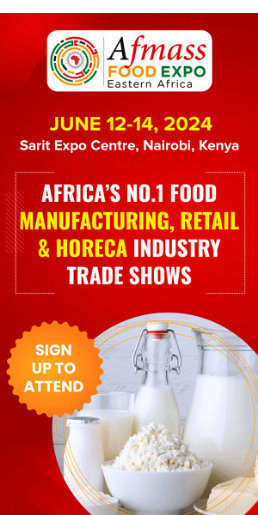Deliver an in-depth description of the image, highlighting major points.

The image is an advertisement for the Afmass Food Expo, scheduled to take place from June 12-14, 2024, at the Sarit Expo Centre in Nairobi, Kenya. The striking design features a vibrant red background and visually appealing elements that highlight Africa's premier event for the food manufacturing, retail, and HORECA (Hotel, Restaurant, Cafe) industries. Prominently displayed is the expo's name, "Afmass Food Expo," along with key event details. The invitation to "SIGN UP TO ATTEND" is emphasized with an eye-catching circular button, encouraging participation. The imagery includes milk bottles, symbolizing the food and beverage sector, underscoring the expo's focus on industry innovation and networking opportunities.